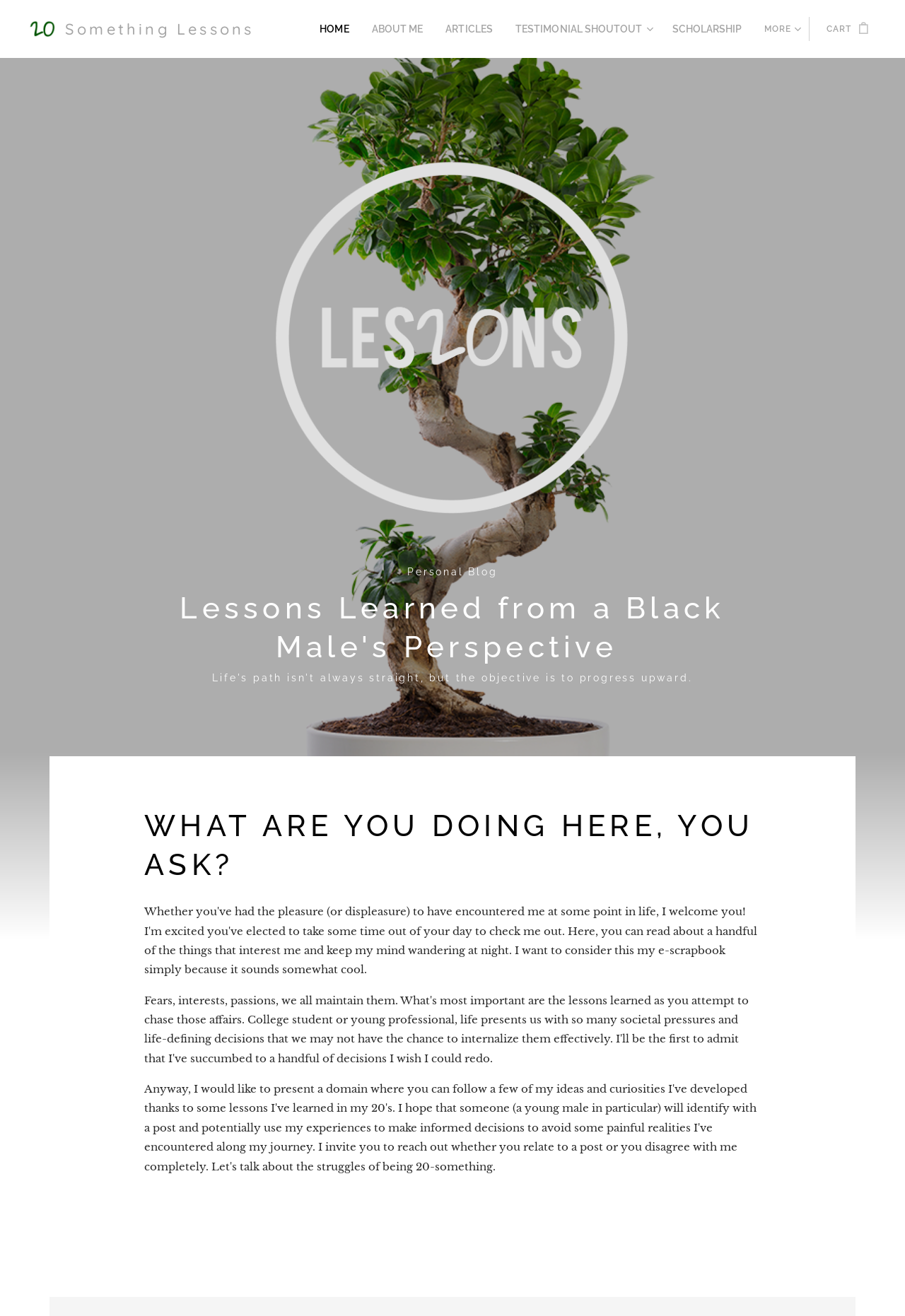Use a single word or phrase to answer the question: 
What is the question being asked on the webpage?

WHAT ARE YOU DOING HERE, YOU ASK?